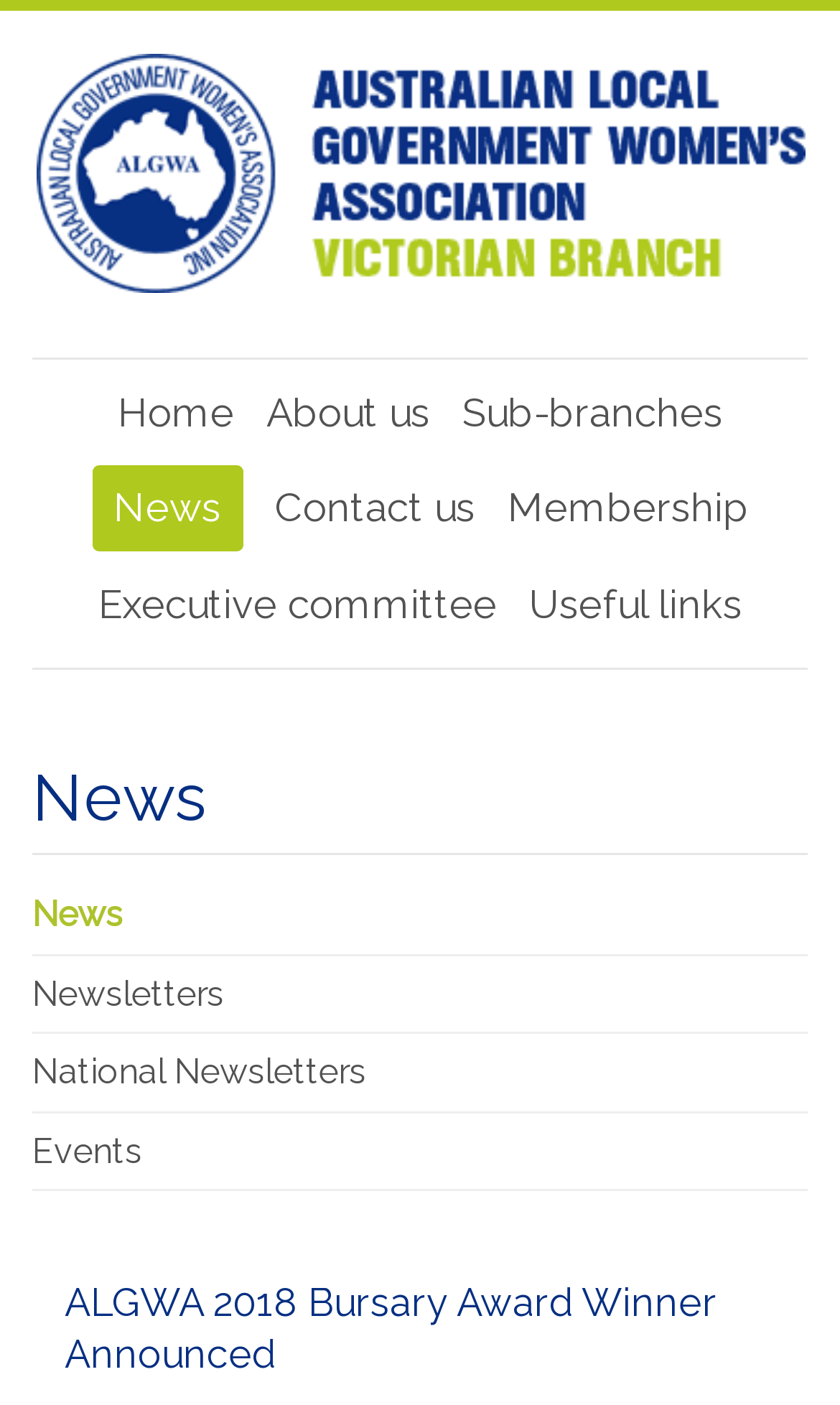Please give a short response to the question using one word or a phrase:
What is the position of the 'Contact us' link?

Fourth from the left